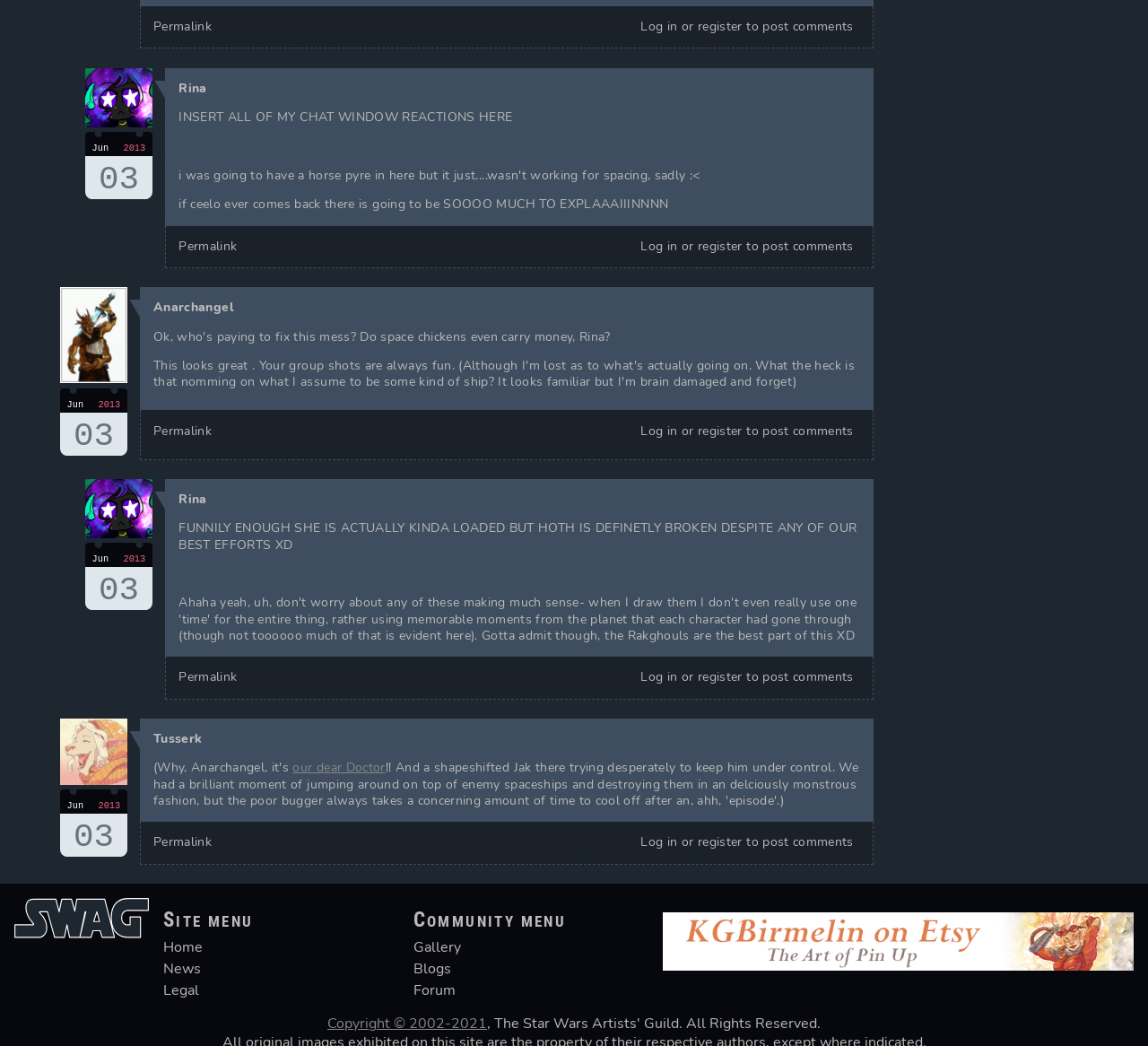Find the bounding box coordinates of the clickable area that will achieve the following instruction: "register to post comments".

[0.608, 0.017, 0.647, 0.034]